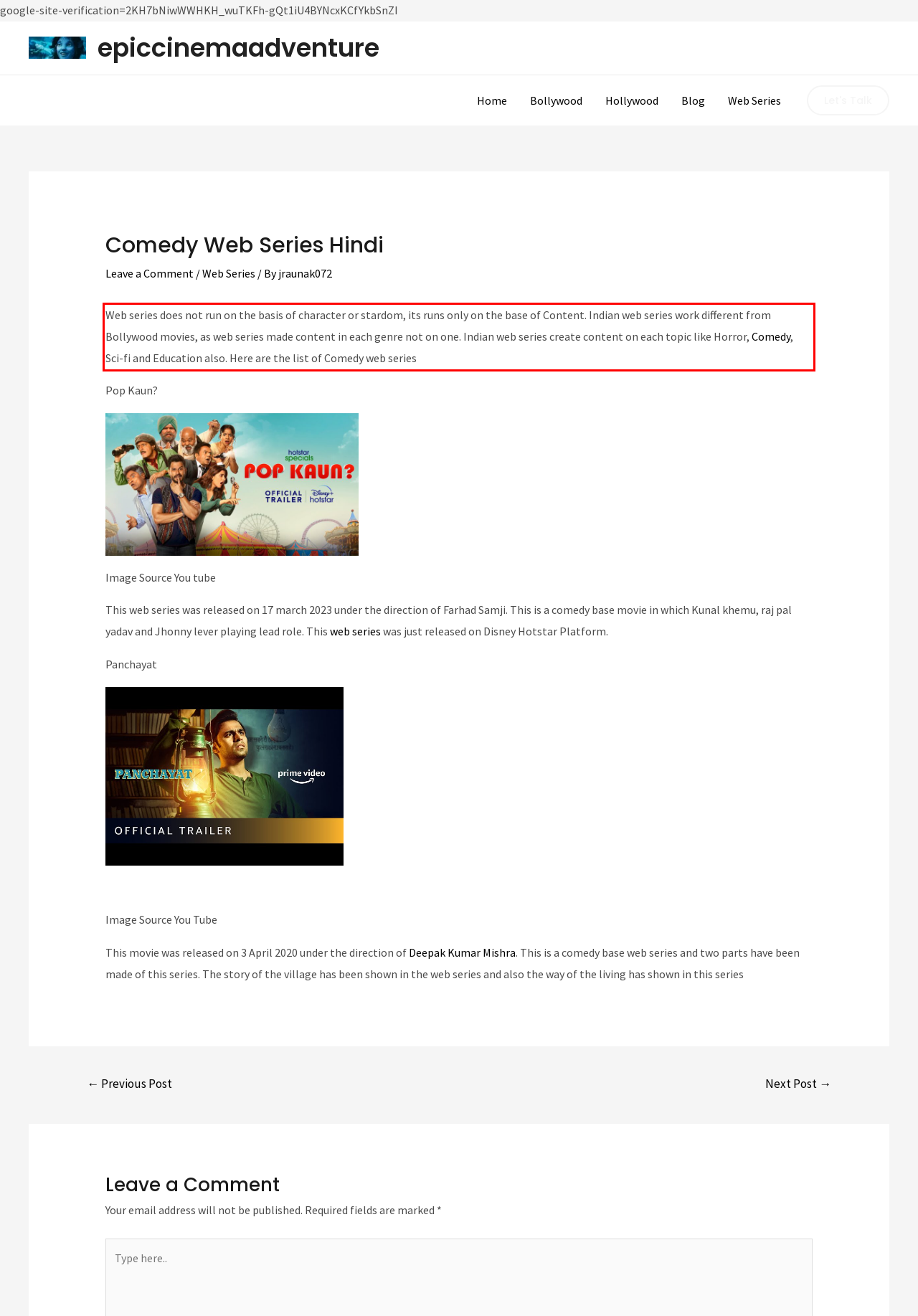Using the provided webpage screenshot, recognize the text content in the area marked by the red bounding box.

Web series does not run on the basis of character or stardom, its runs only on the base of Content. Indian web series work different from Bollywood movies, as web series made content in each genre not on one. Indian web series create content on each topic like Horror, Comedy, Sci-fi and Education also. Here are the list of Comedy web series